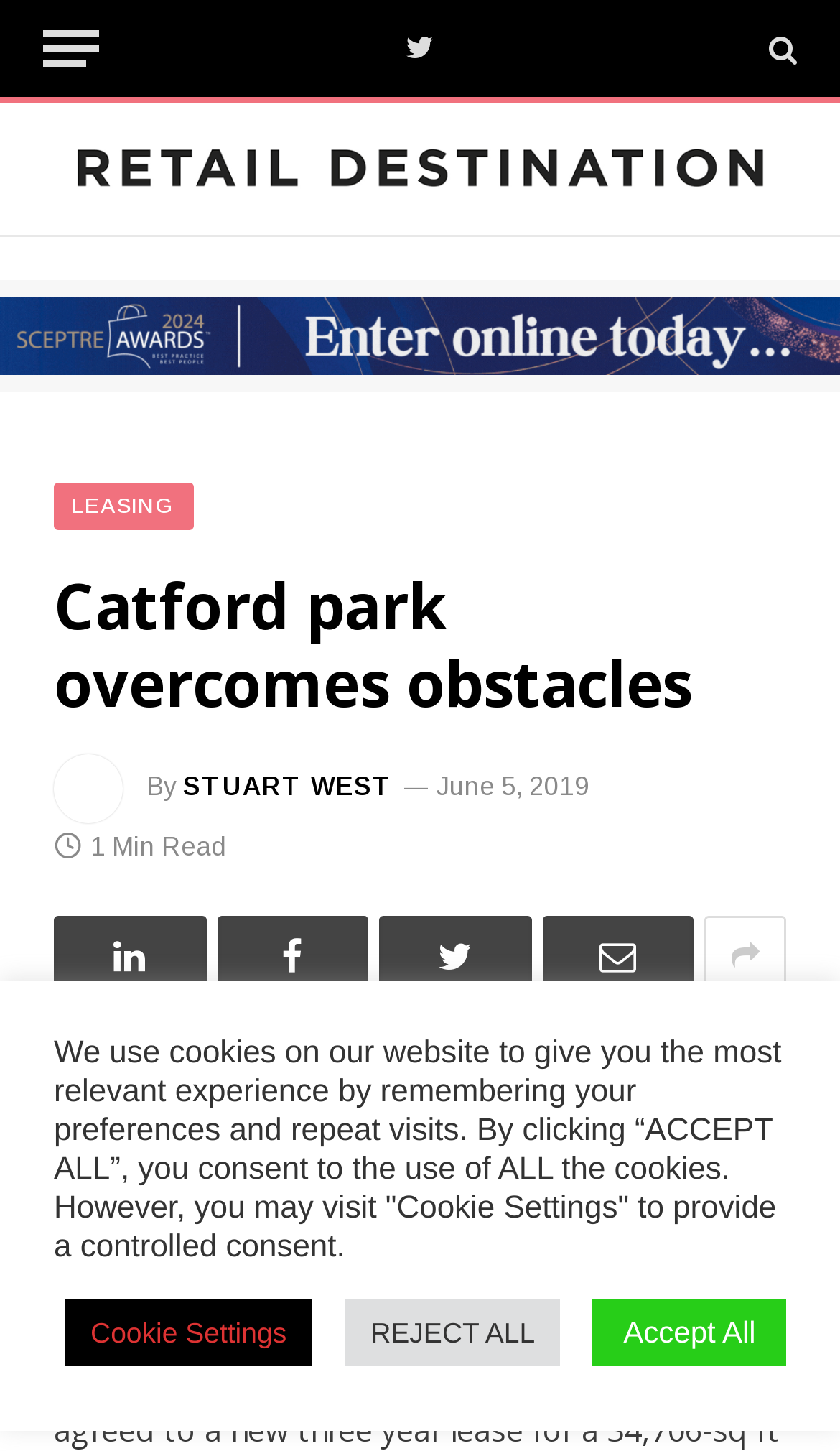Respond with a single word or phrase for the following question: 
How many social media links are there?

5